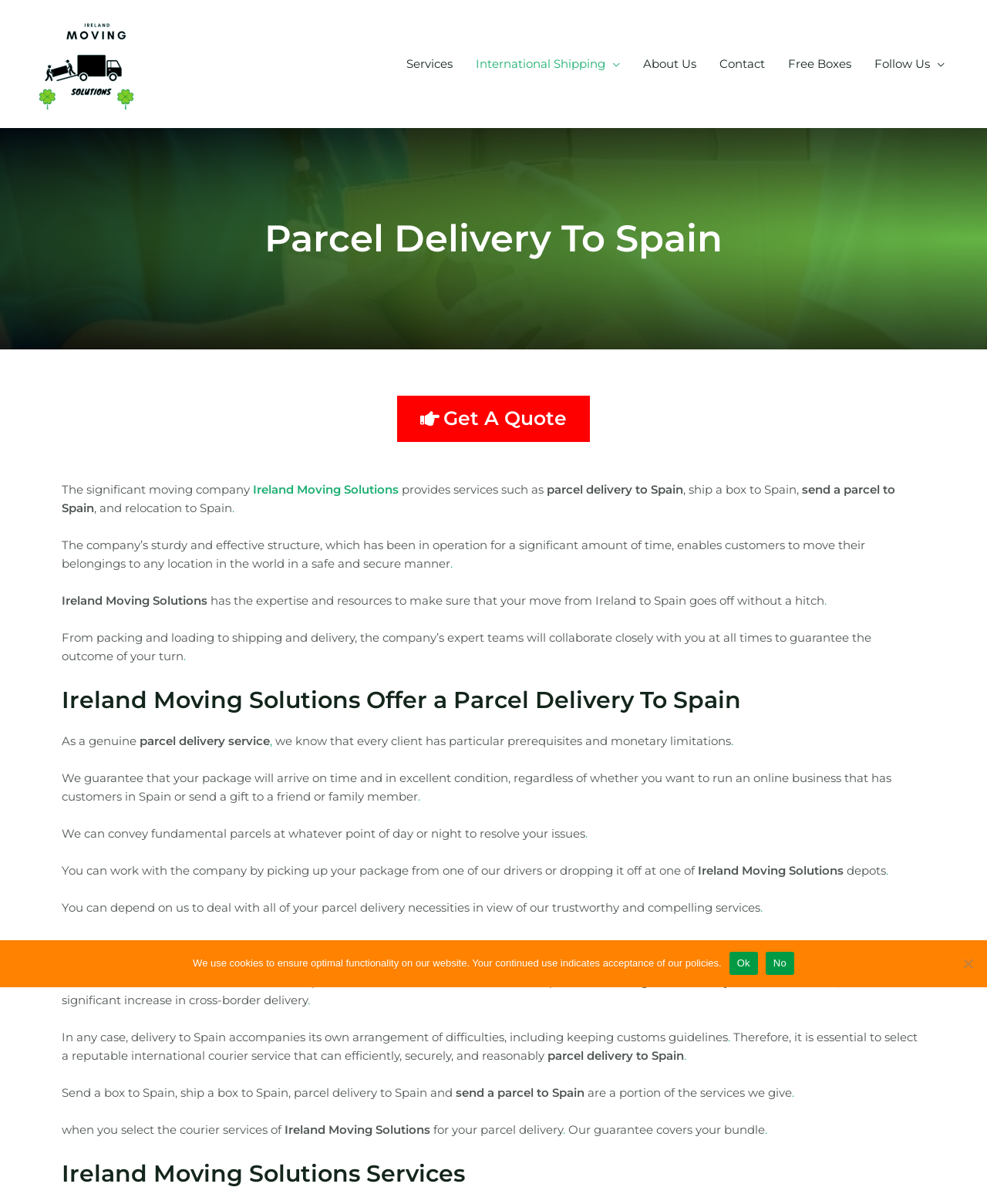Please identify the bounding box coordinates of the element's region that should be clicked to execute the following instruction: "Learn more about Ireland Moving Solutions". The bounding box coordinates must be four float numbers between 0 and 1, i.e., [left, top, right, bottom].

[0.031, 0.01, 0.138, 0.097]